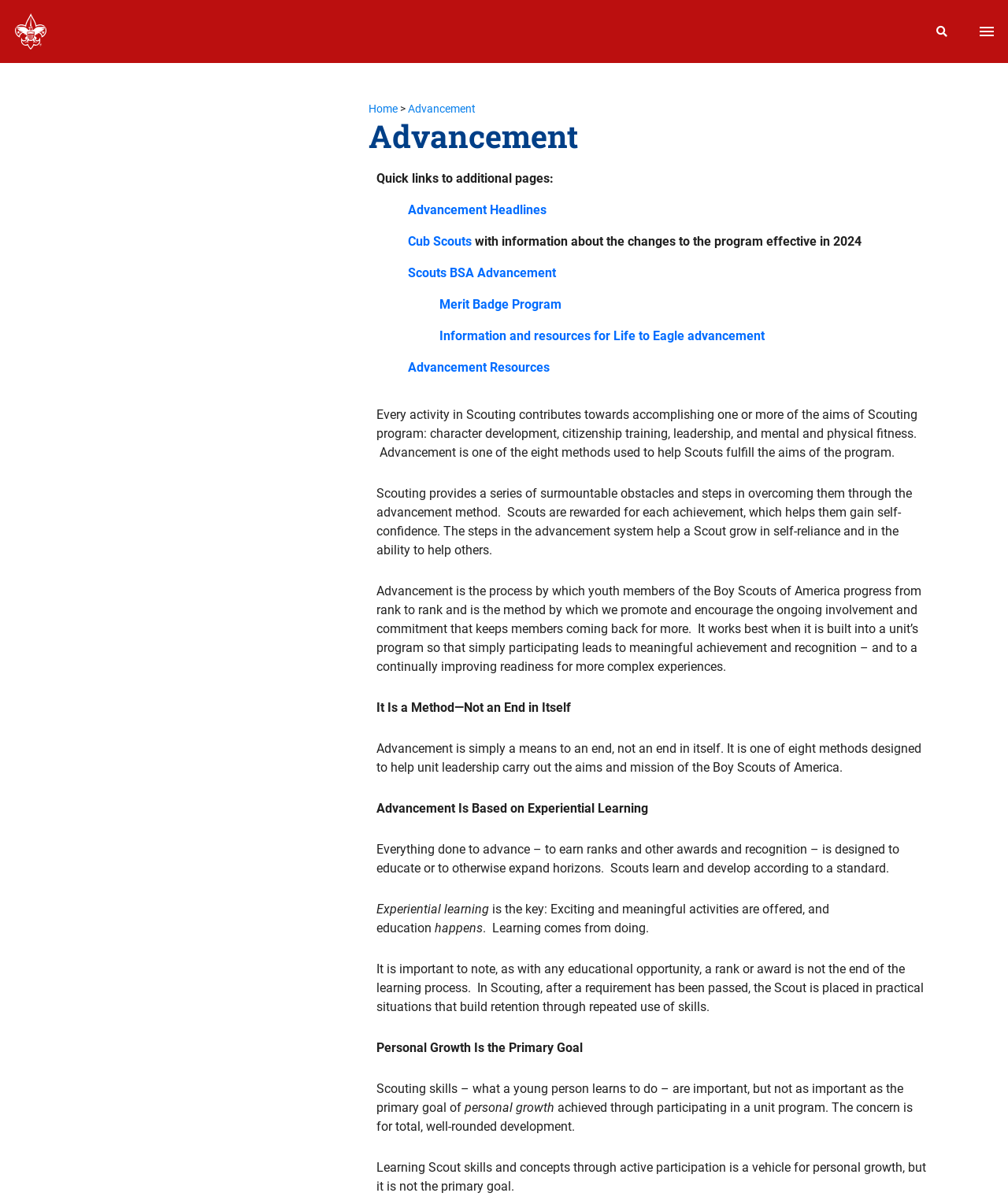Answer the question below in one word or phrase:
What is the key to experiential learning in Scouting?

Exciting activities